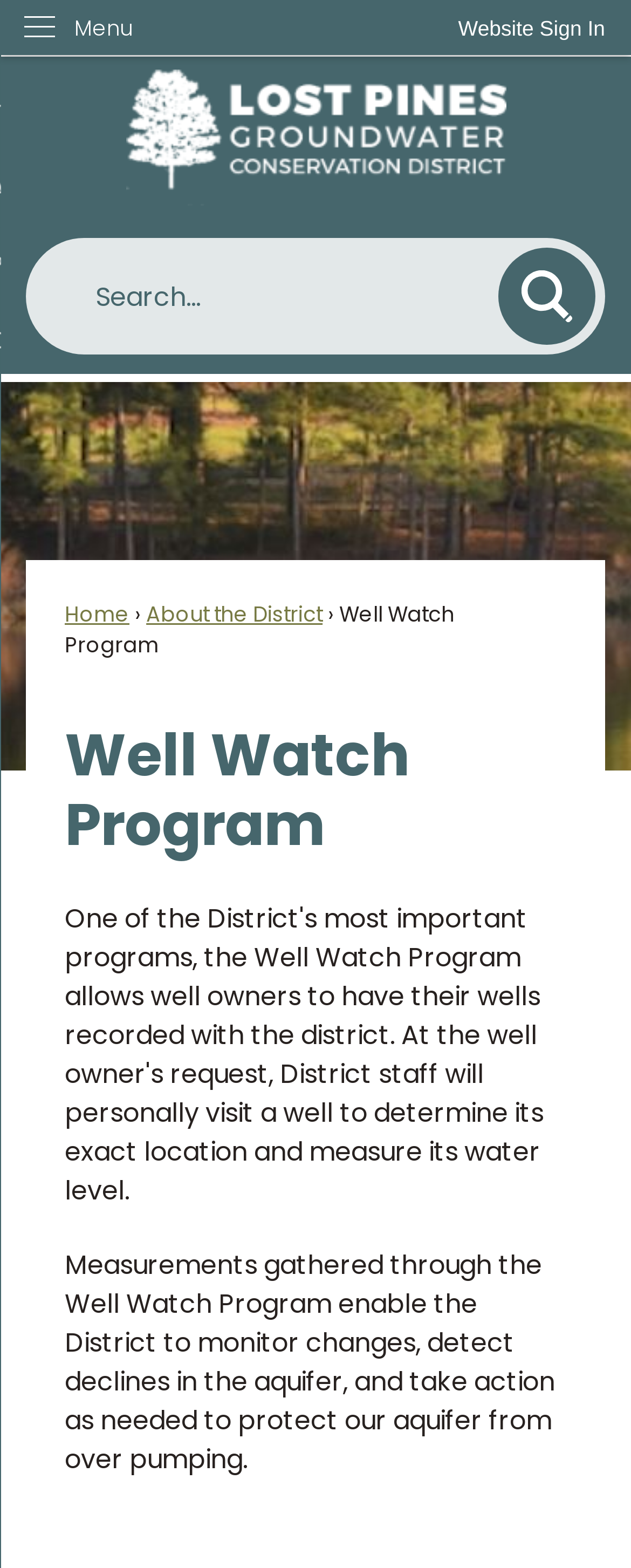Can you specify the bounding box coordinates for the region that should be clicked to fulfill this instruction: "Go to the home page".

[0.103, 0.383, 0.205, 0.401]